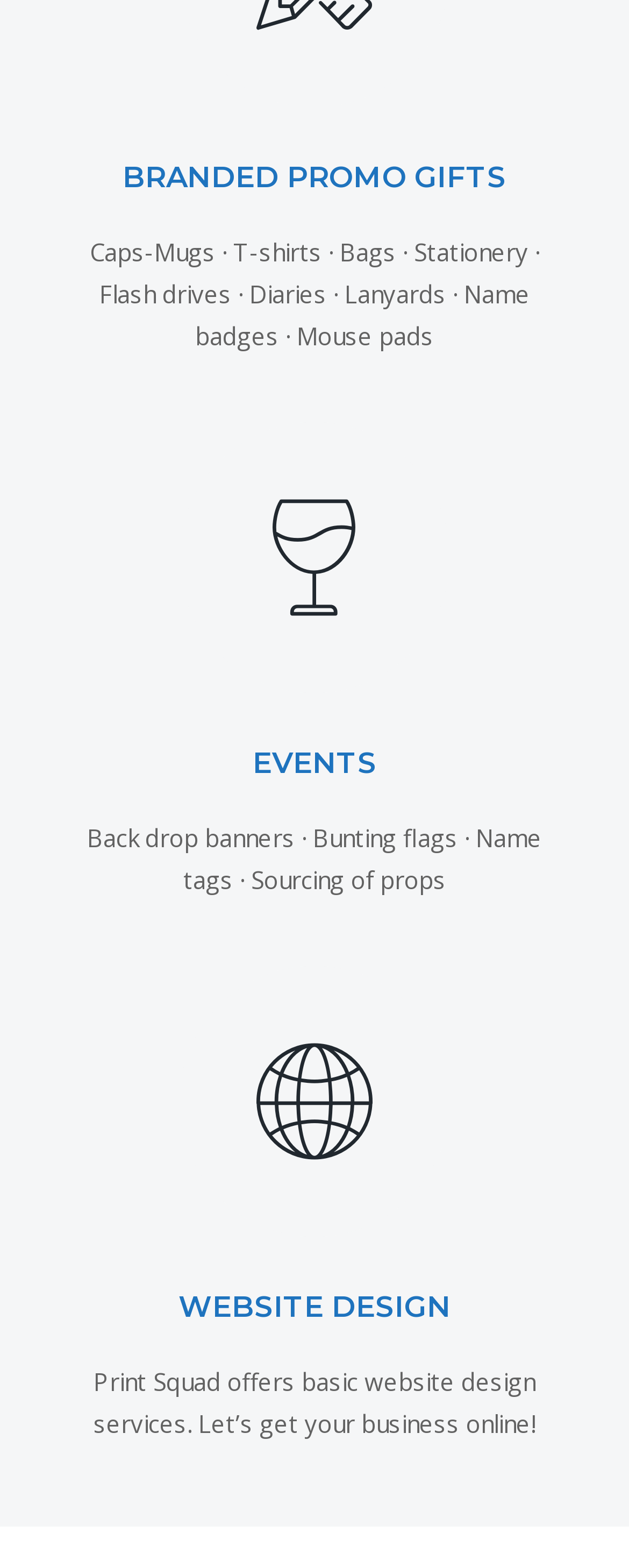Answer the question with a single word or phrase: 
What are the types of events mentioned?

Back drop banners, Bunting flags